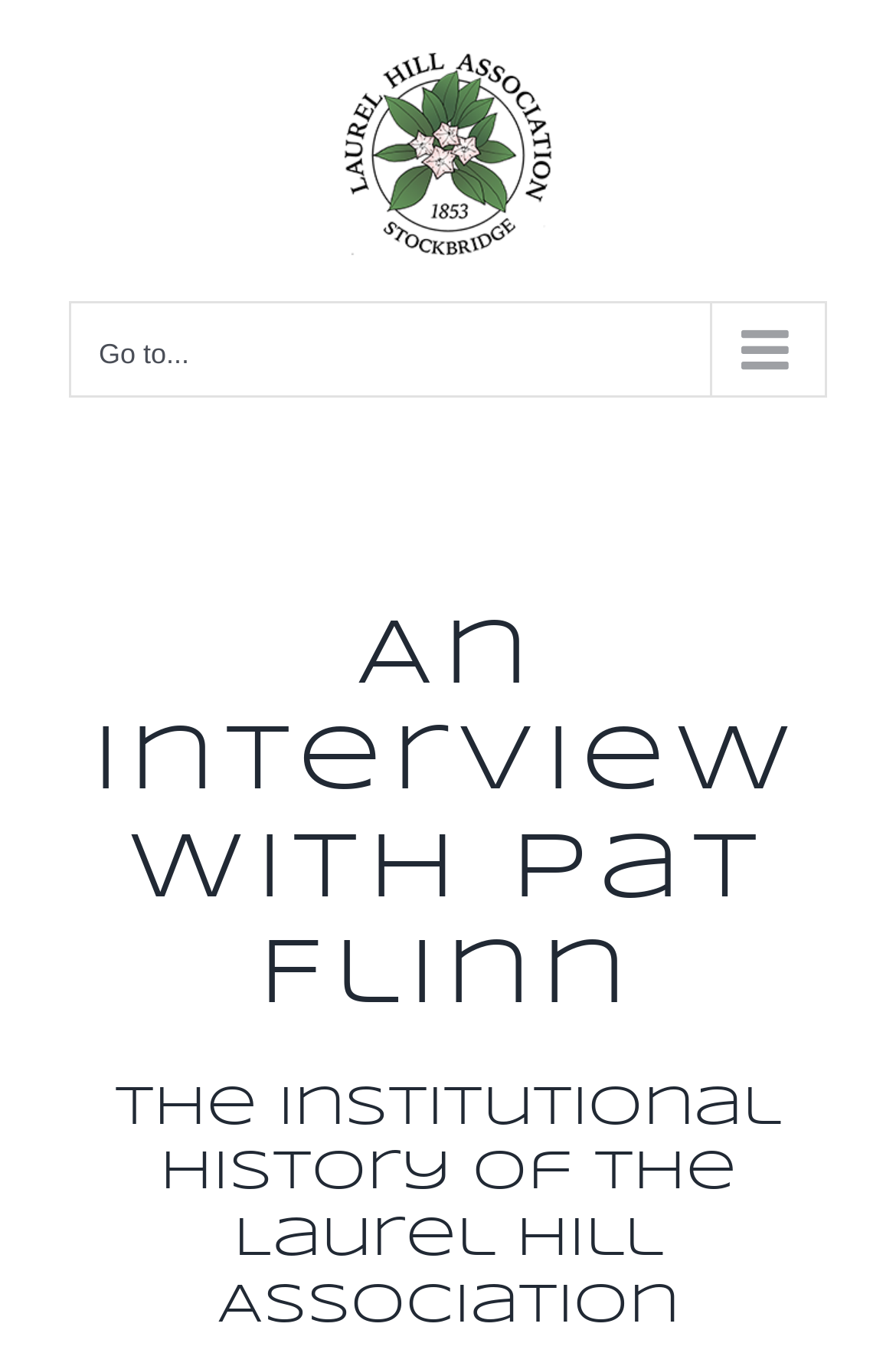Provide a comprehensive description of the webpage.

The webpage features a prominent logo of the Laurel Hill Association at the top center, which is a clickable link. Below the logo, there are two navigation menus, one for desktop and one for mobile devices, both located at the top of the page and spanning the entire width. The mobile menu is collapsed by default and can be expanded by clicking a button.

The main content of the webpage is divided into two headings. The first heading, "An Interview with Pat Flinn", is located below the navigation menus and takes up about a quarter of the page's height. The second heading, "The institutional history of the Laurel Hill Association", is placed below the first heading and occupies the remaining space on the page.

There are no other UI elements or images on the page besides the logo and the navigation menus. The overall content of the page appears to be an introduction or a summary of an interview with Pat Flinn, who moved to Stockbridge with her parents in 1959 at the age of 15, and her connection to the Laurel Hill Association.